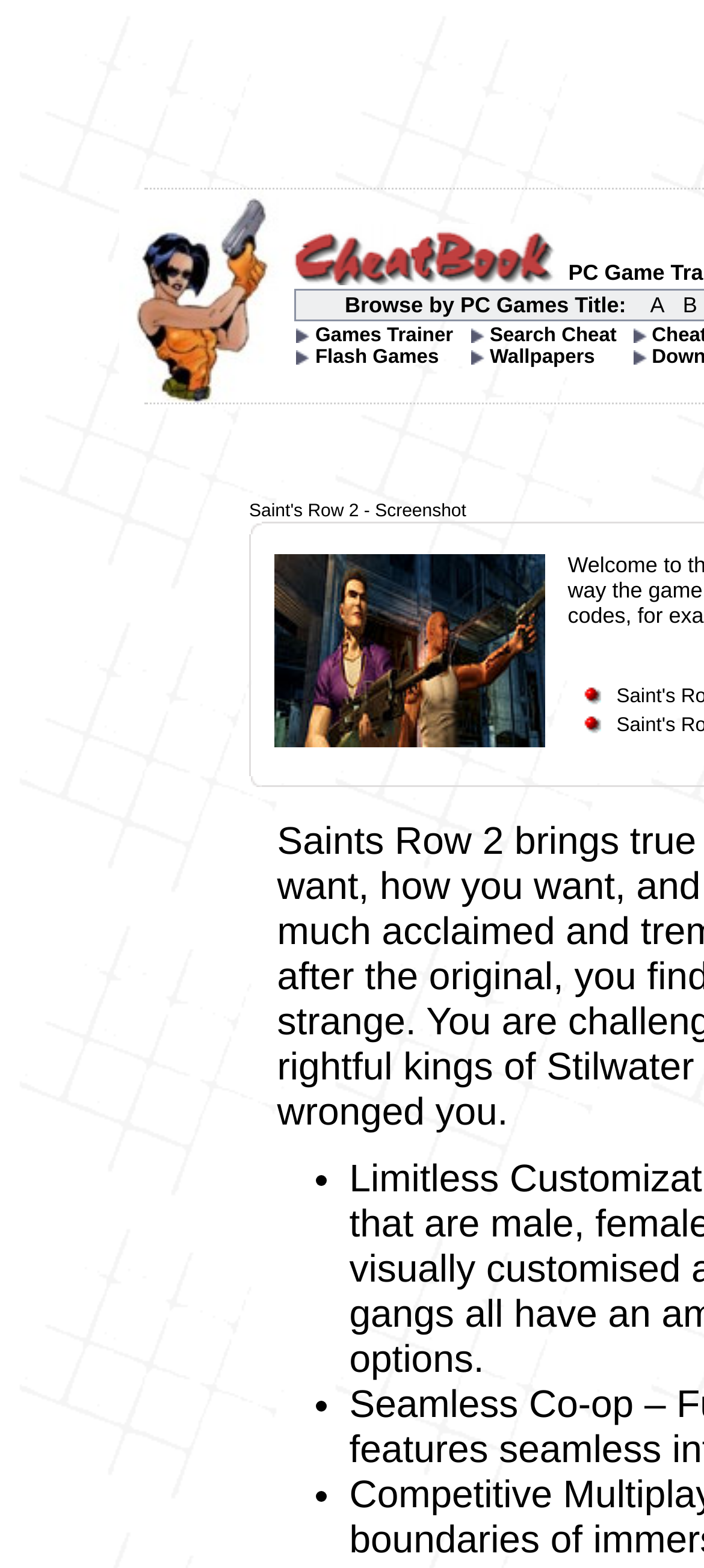Determine the bounding box coordinates for the area that needs to be clicked to fulfill this task: "View Flash Online Games". The coordinates must be given as four float numbers between 0 and 1, i.e., [left, top, right, bottom].

[0.422, 0.223, 0.445, 0.233]